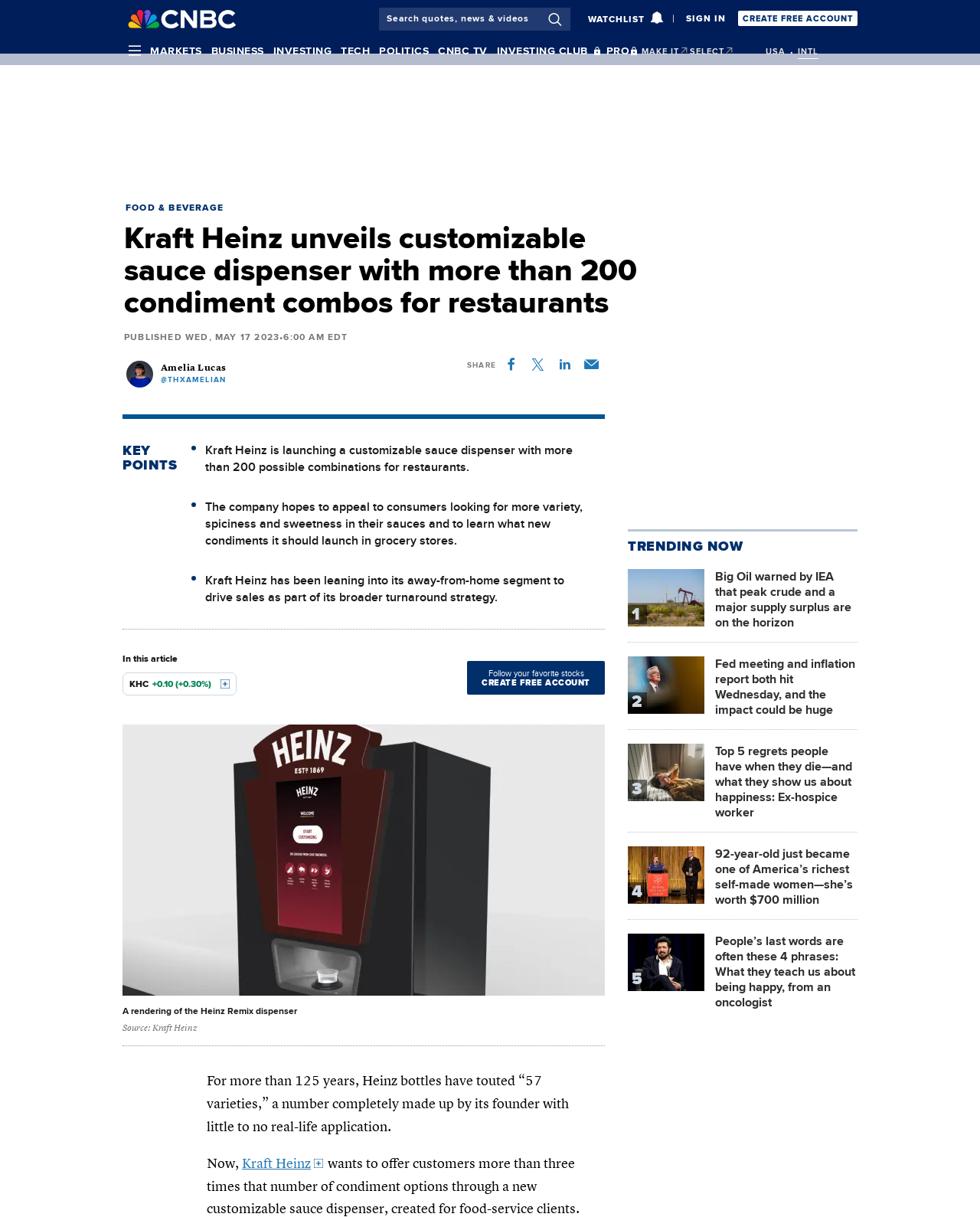Identify the bounding box coordinates for the element you need to click to achieve the following task: "Search quotes, news & videos". The coordinates must be four float values ranging from 0 to 1, formatted as [left, top, right, bottom].

[0.387, 0.006, 0.582, 0.025]